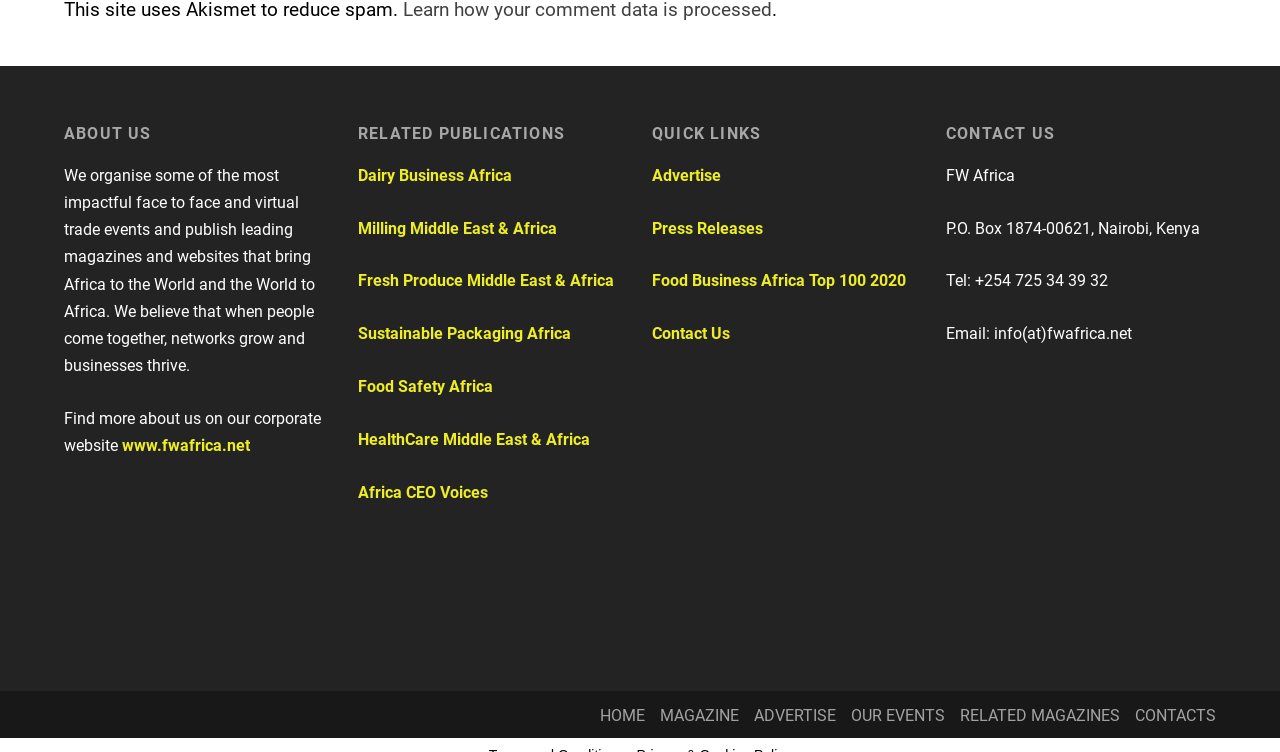Find the bounding box coordinates of the area to click in order to follow the instruction: "Learn how your comment data is processed".

[0.315, 0.026, 0.603, 0.057]